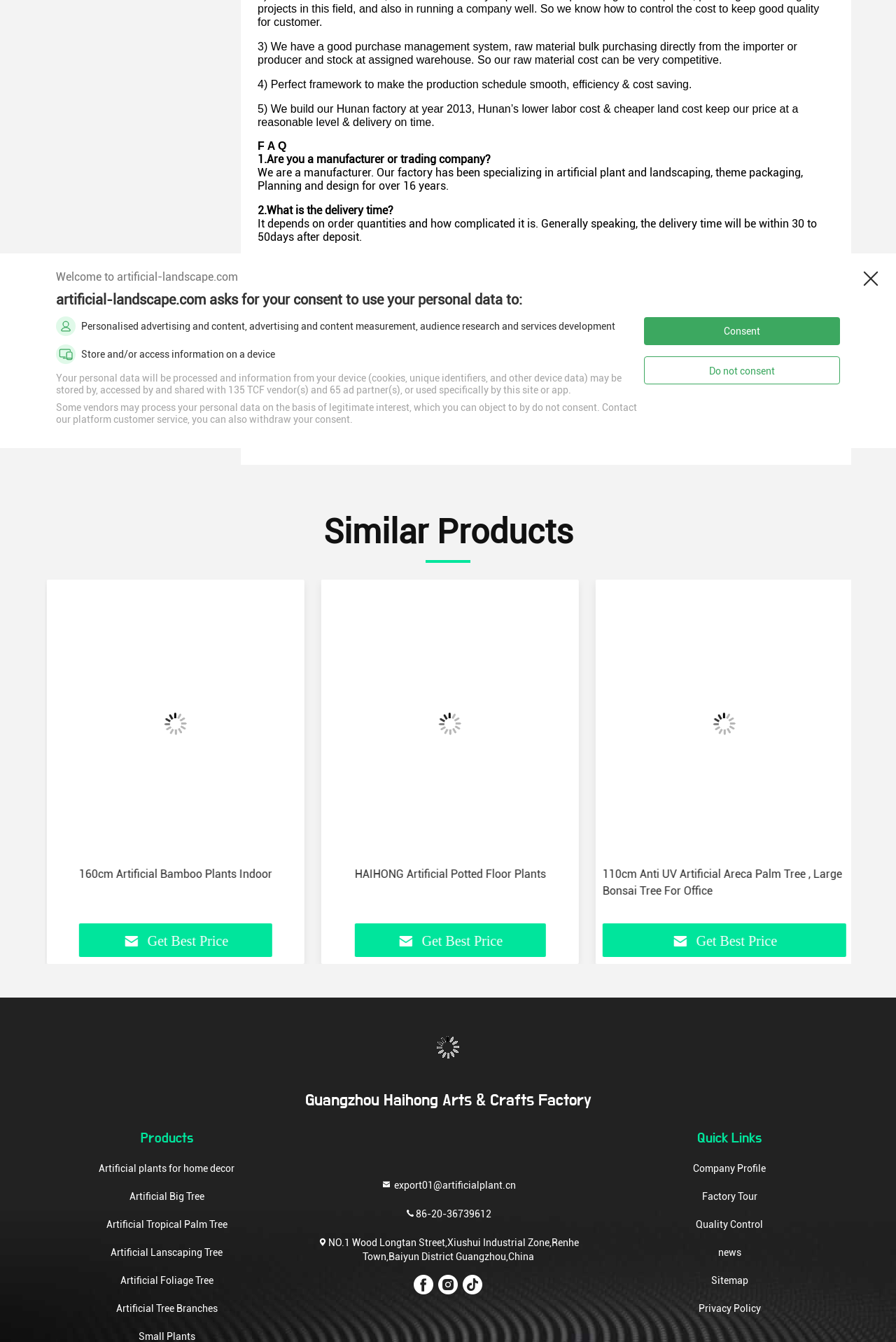What is the purpose of the 'Get Best Price' button?
Based on the image, please offer an in-depth response to the question.

I found the button 'Get Best Price' next to several product links, and I assume its purpose is to allow customers to get the best price for those products.